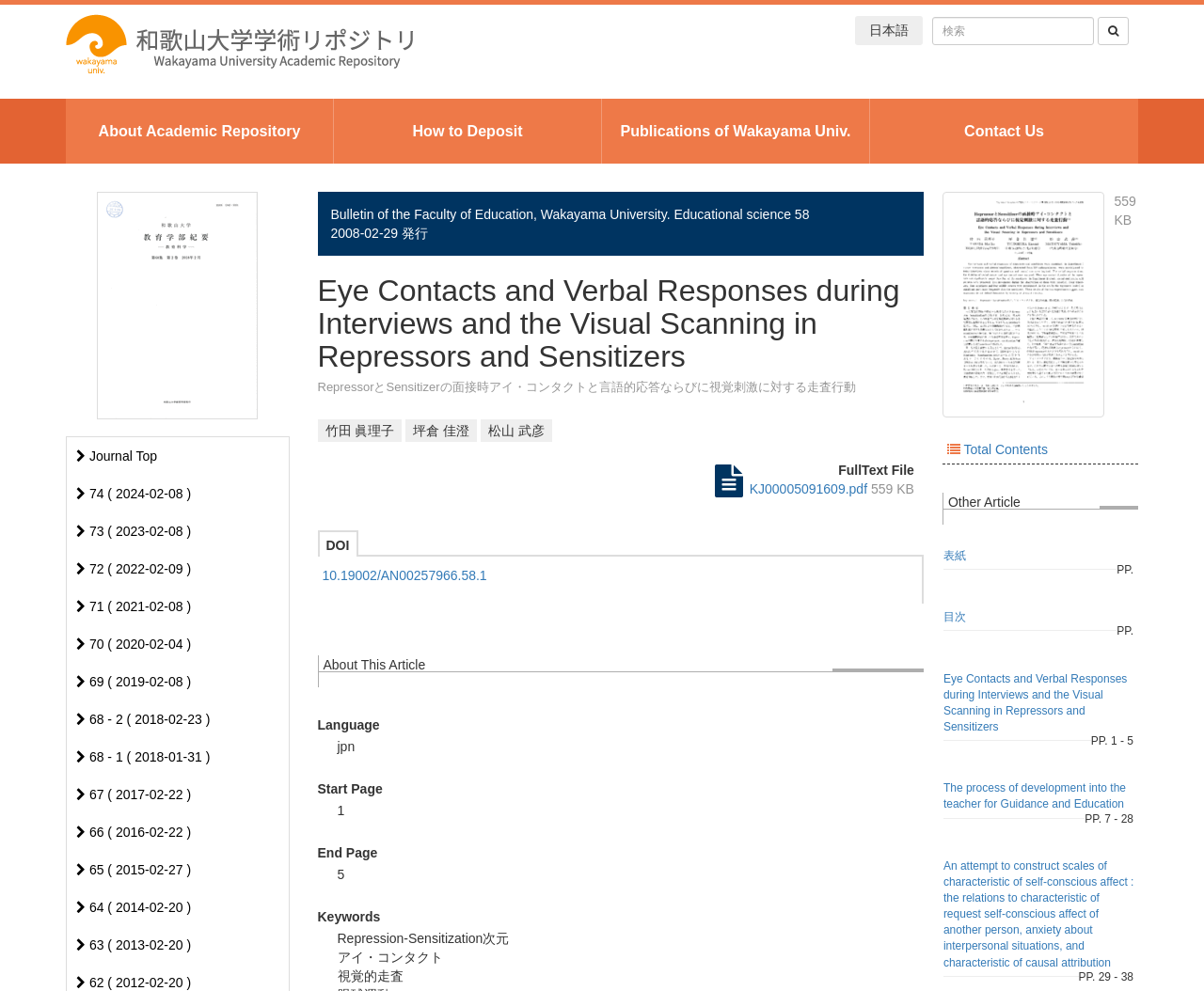Please reply with a single word or brief phrase to the question: 
Who are the authors of the article?

竹田 眞理子, 坪倉 佳澄, 松山 武彦